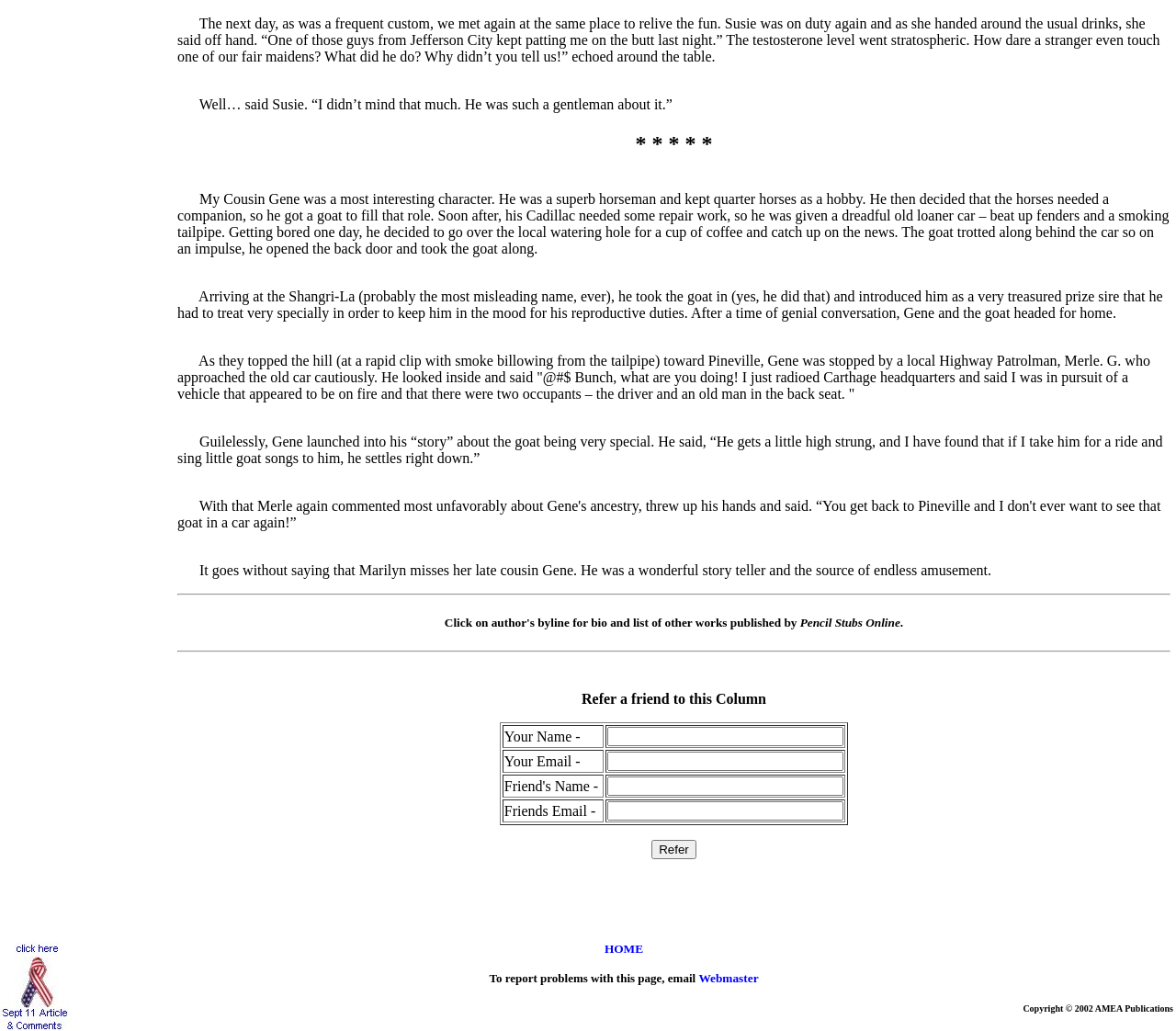Identify the bounding box of the HTML element described as: "name="txtToName"".

[0.517, 0.753, 0.717, 0.772]